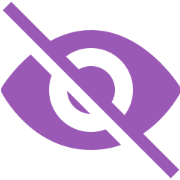Use a single word or phrase to answer the question:
What is the purpose of the 'Hide Last Seen' feature?

To maintain privacy